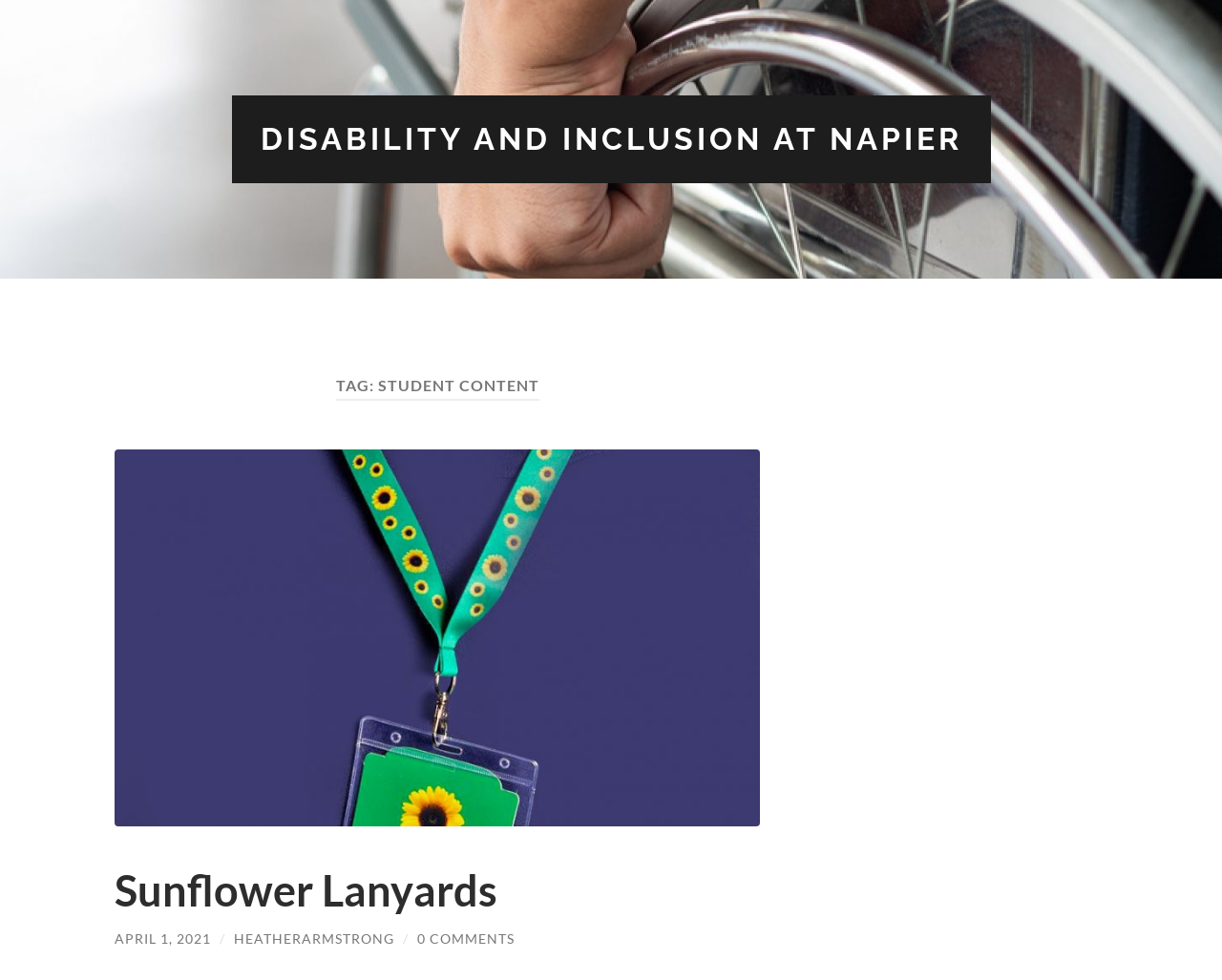Provide a thorough summary of the webpage.

The webpage is about Student Content Archives related to Disability and Inclusion at Napier. At the top, there is a prominent link to "DISABILITY AND INCLUSION AT NAPIER". Below this, there is a header section that contains a heading "TAG: STUDENT CONTENT" and an image of a Sunflower Lanyard, which is also a link. To the right of the image, there is a heading "Sunflower Lanyards" that is also a link. 

Underneath the image, there are three links in a row: "APRIL 1, 2021", "HEATHERARMSTRONG", and "0 COMMENTS", separated by a slash. The links are positioned near the bottom of the page.